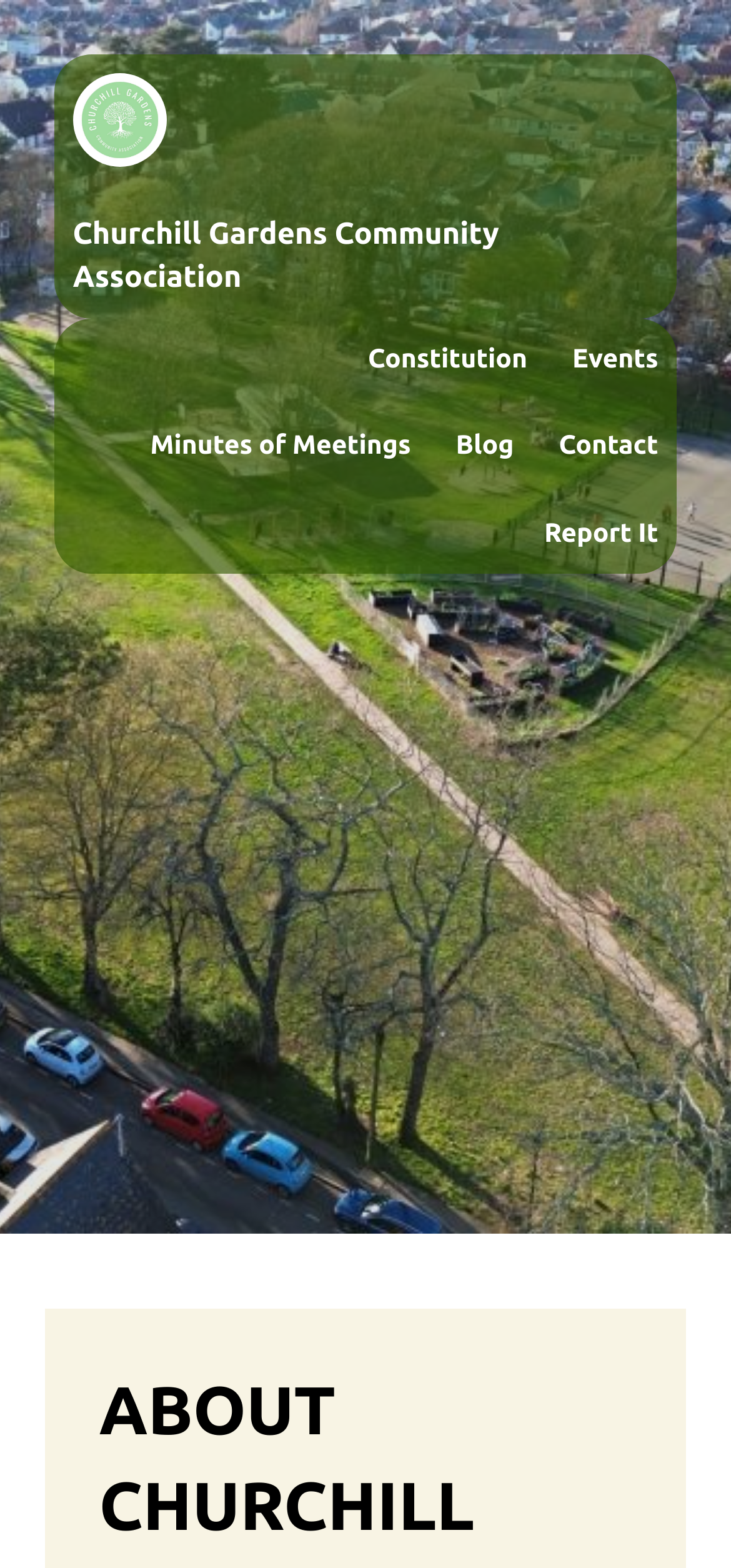Answer the question in one word or a short phrase:
Where is the 'Blog' link located?

Below the 'Events' link